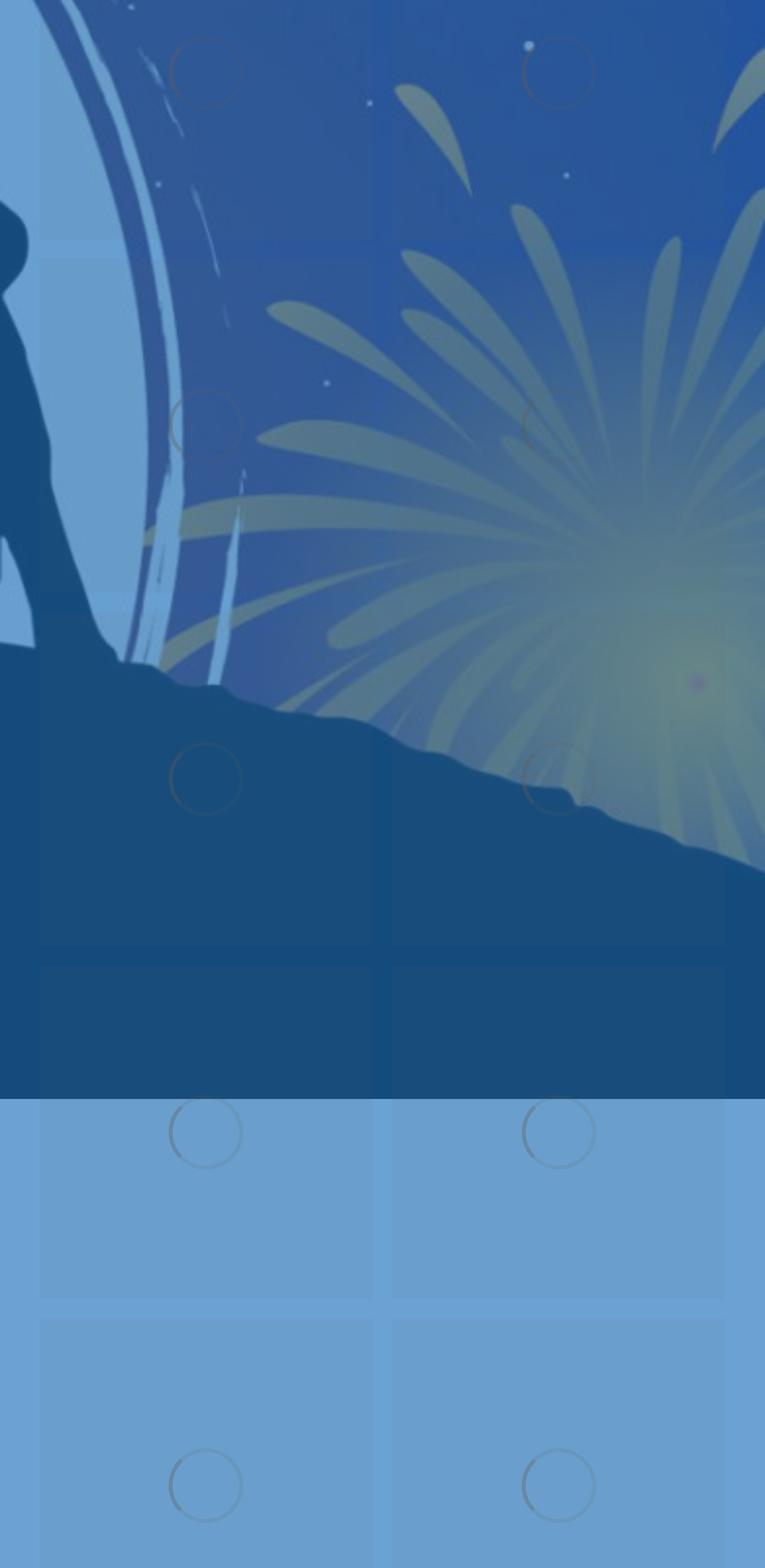For the element described, predict the bounding box coordinates as (top-left x, top-left y, bottom-right x, bottom-right y). All values should be between 0 and 1. Element description: title="1452123_626195110752206_310163261_n"

[0.513, 0.165, 0.949, 0.378]